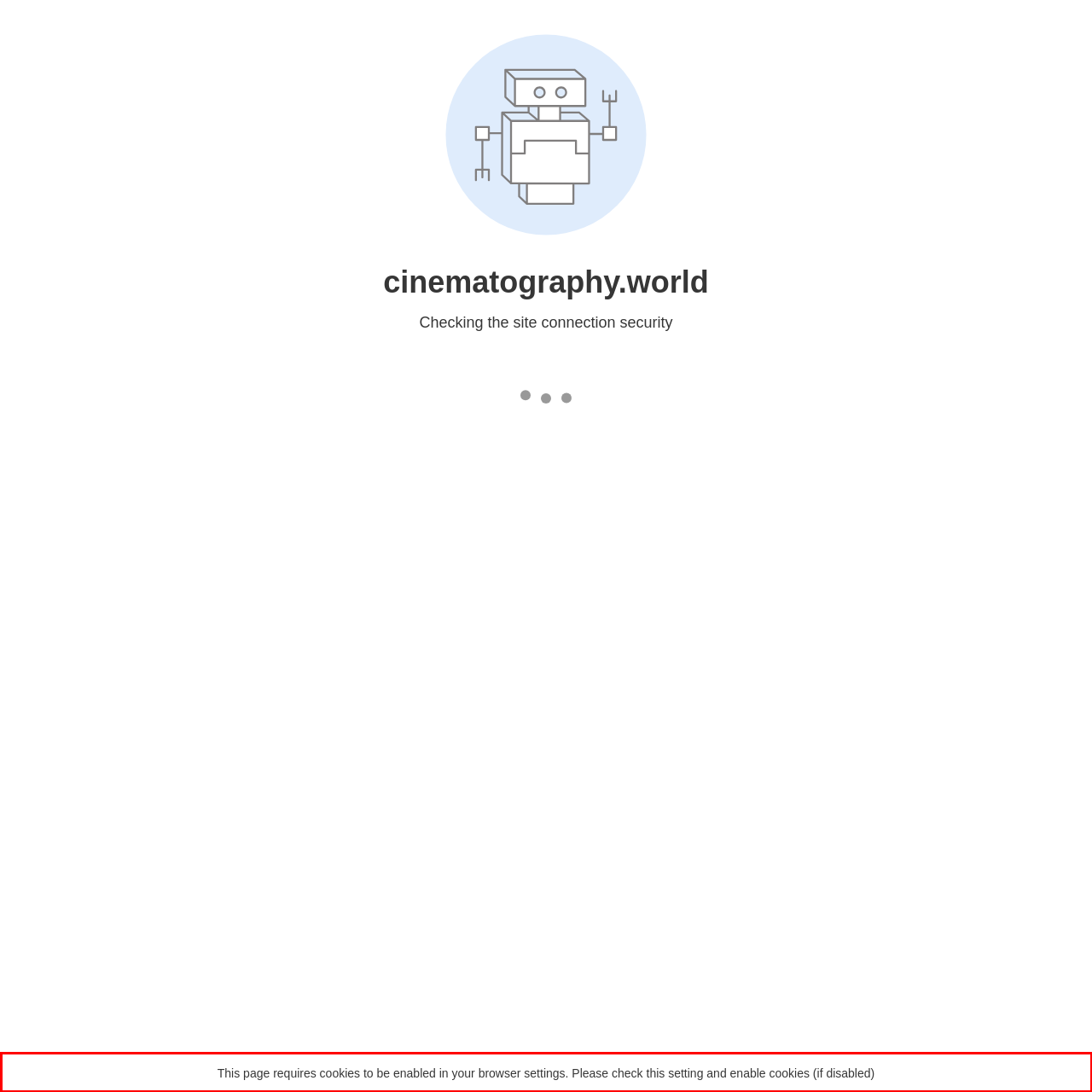The screenshot provided shows a webpage with a red bounding box. Apply OCR to the text within this red bounding box and provide the extracted content.

This page requires cookies to be enabled in your browser settings. Please check this setting and enable cookies (if disabled)